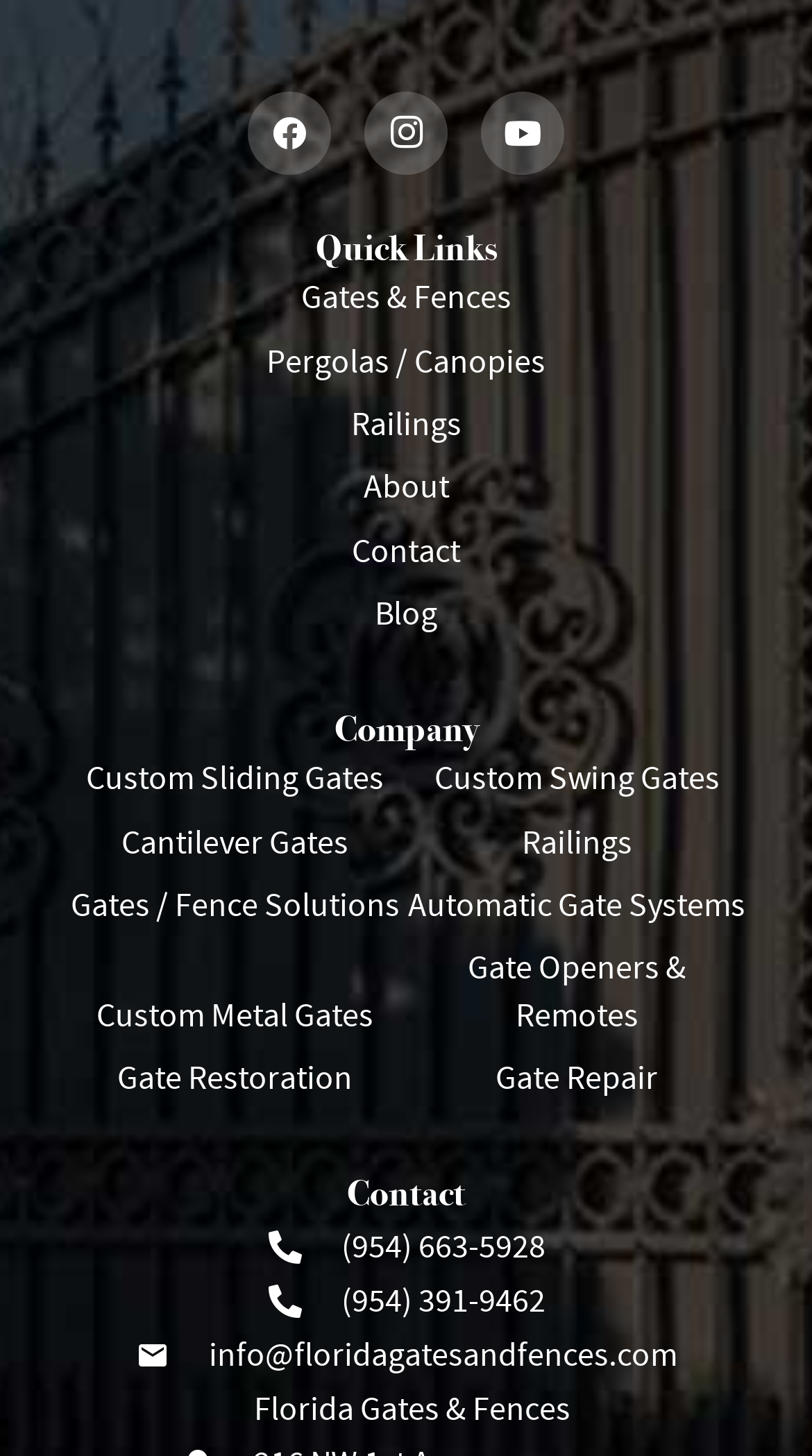Please identify the coordinates of the bounding box that should be clicked to fulfill this instruction: "contact us".

[0.433, 0.364, 0.567, 0.393]